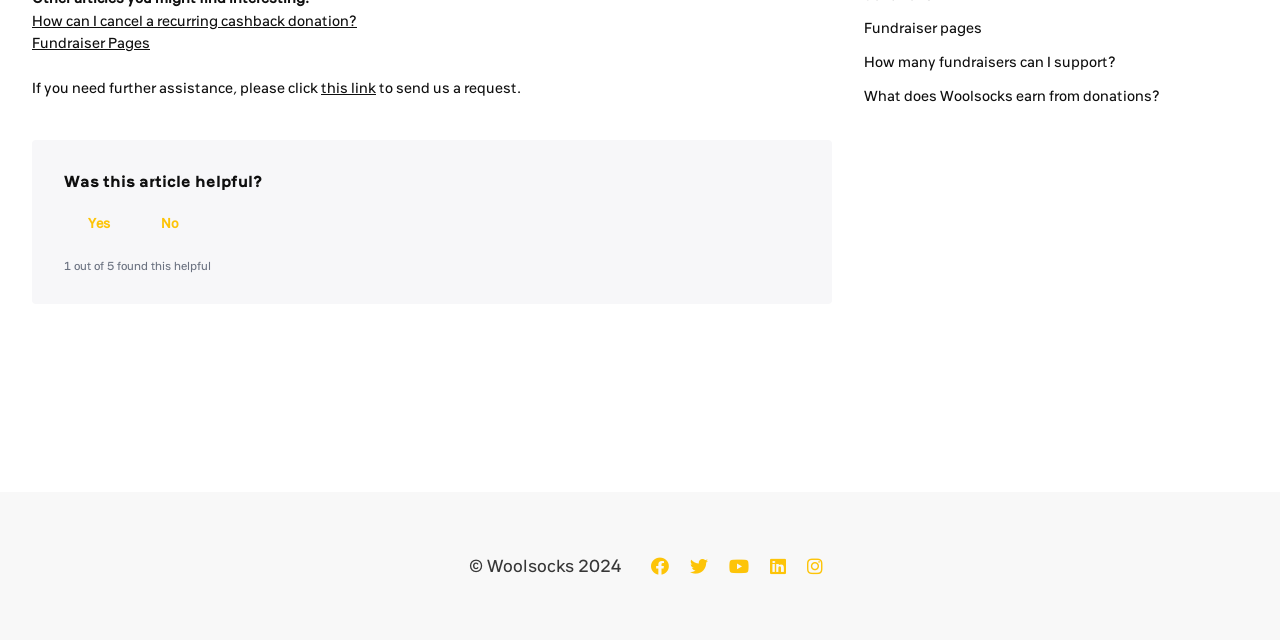Given the element description Fundraiser pages, predict the bounding box coordinates for the UI element in the webpage screenshot. The format should be (top-left x, top-left y, bottom-right x, bottom-right y), and the values should be between 0 and 1.

[0.675, 0.03, 0.767, 0.058]